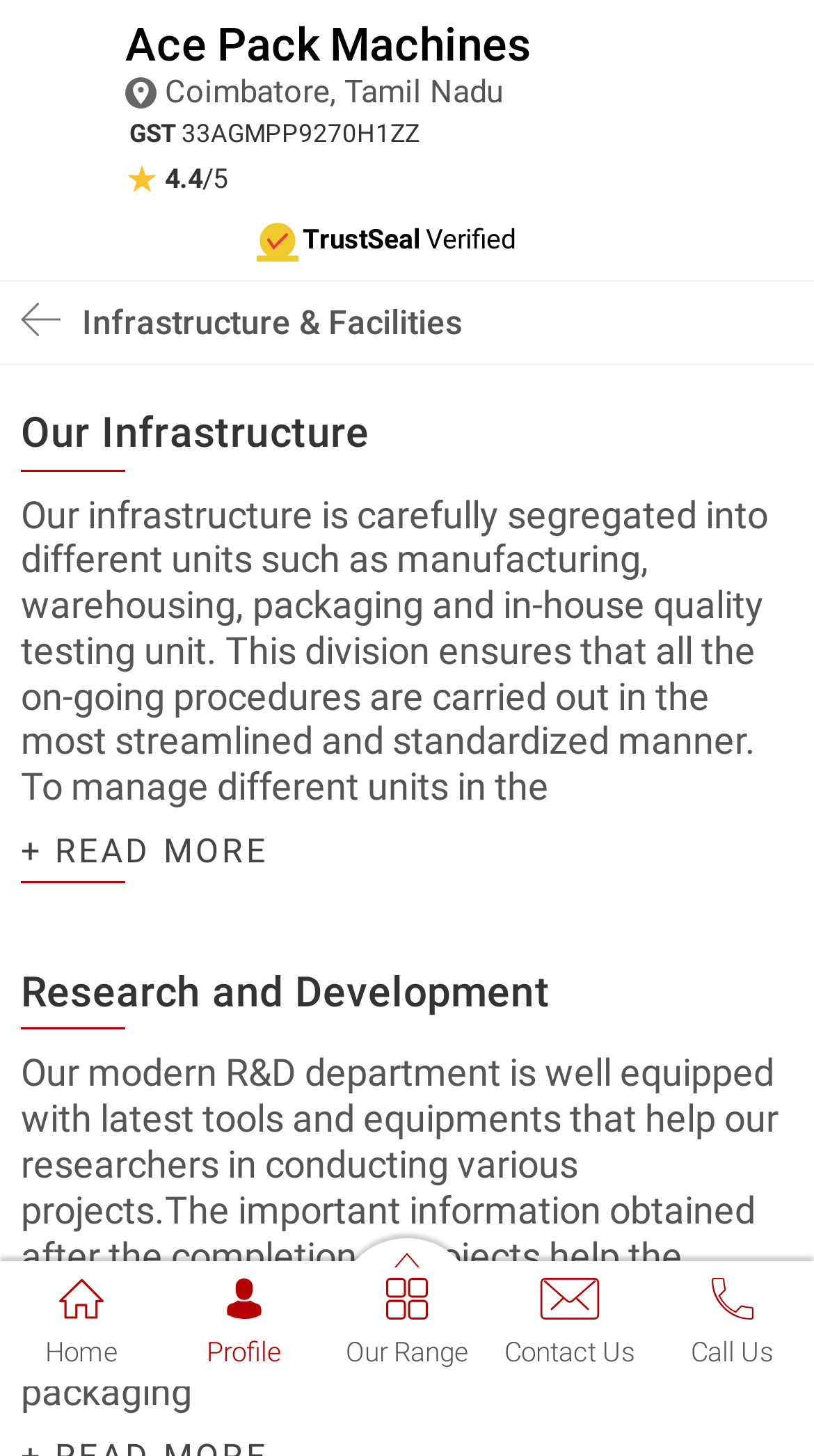Indicate the bounding box coordinates of the element that must be clicked to execute the instruction: "Click the Call Us link". The coordinates should be given as four float numbers between 0 and 1, i.e., [left, top, right, bottom].

[0.8, 0.866, 1.0, 0.94]